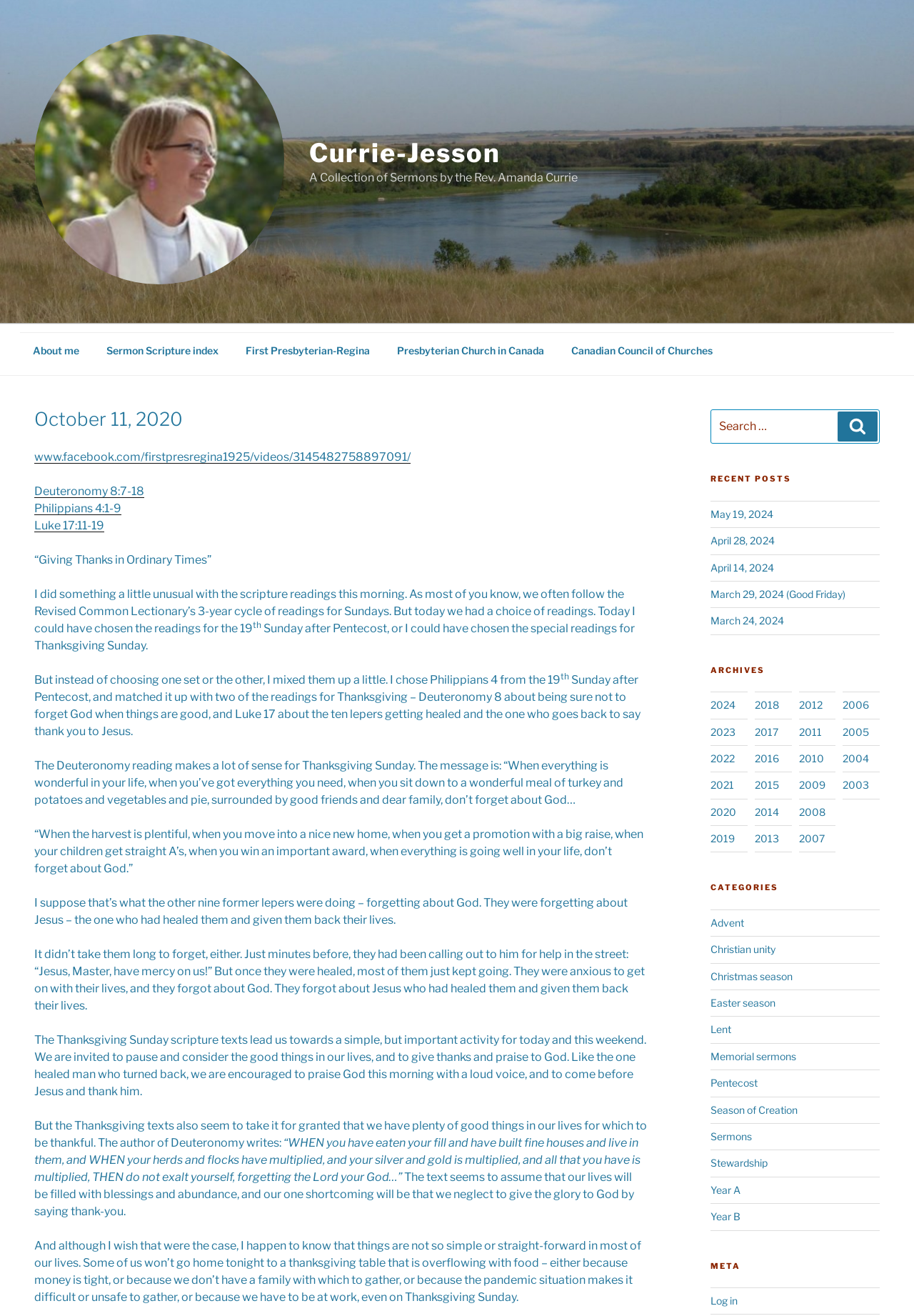Locate the bounding box coordinates of the segment that needs to be clicked to meet this instruction: "Search for a sermon".

[0.778, 0.311, 0.962, 0.337]